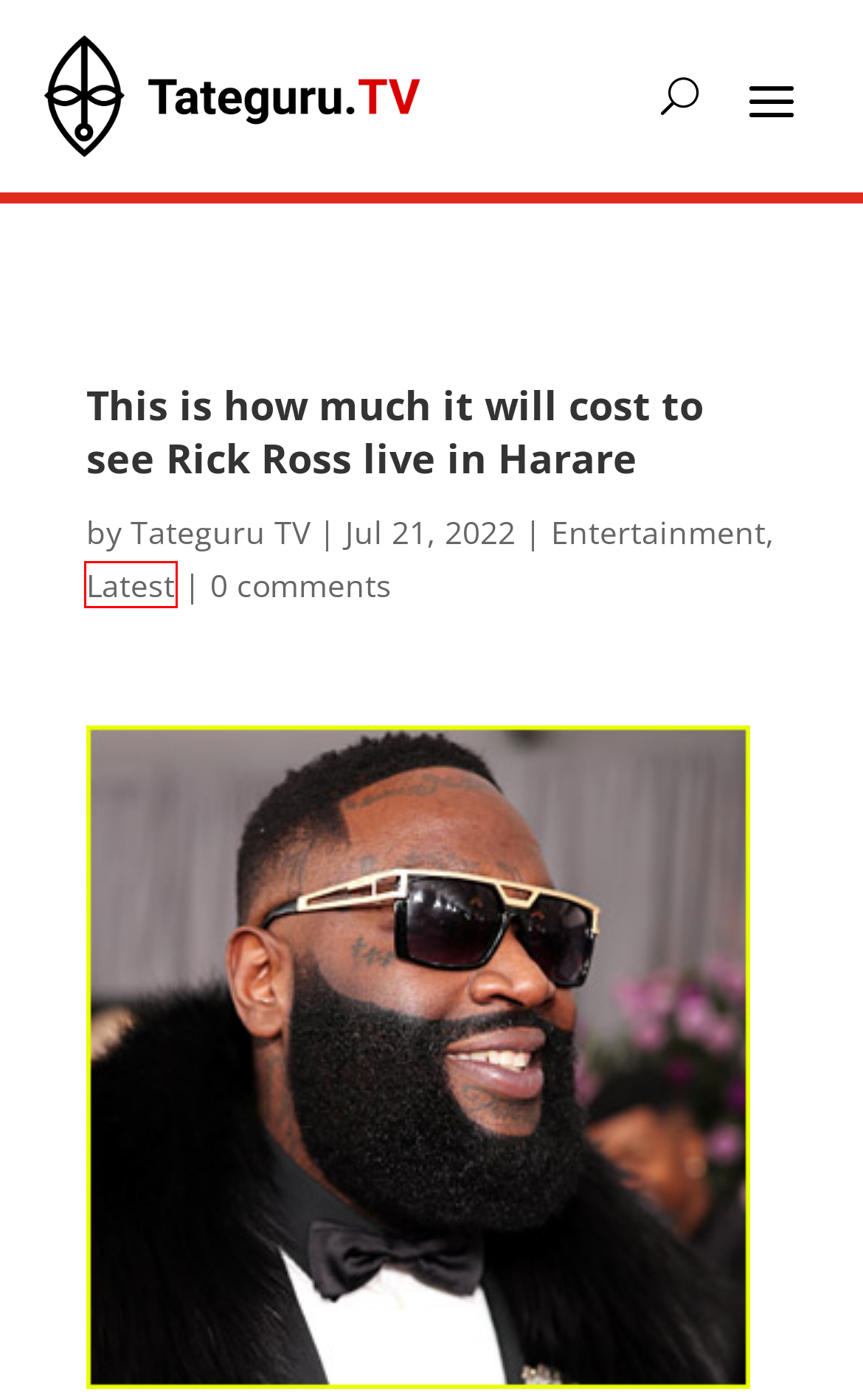Review the screenshot of a webpage that includes a red bounding box. Choose the most suitable webpage description that matches the new webpage after clicking the element within the red bounding box. Here are the candidates:
A. Latest Archives - Tateguru TV
B. TOUGHER PENALTIES FOR FOREIGN CURRENCY OFFENDERS - Tateguru TV
C. Illegal Foreign Currency Exchange Syndicate Busted, Three Appear in Court - Tateguru TV
D. 44th SADC Summit Of Heads Of State and Government Preparations Underway - Tateguru TV
E. Harare City Council under lenses as President sets up Commission of Inquiry - Tateguru TV
F. Bus Carrying 68 Passangers Overturns: 1 Fatality, 15 Injured  - Tateguru TV
G. Entertainment Archives - Tateguru TV
H. Tateguru TV, Author at Tateguru TV

A